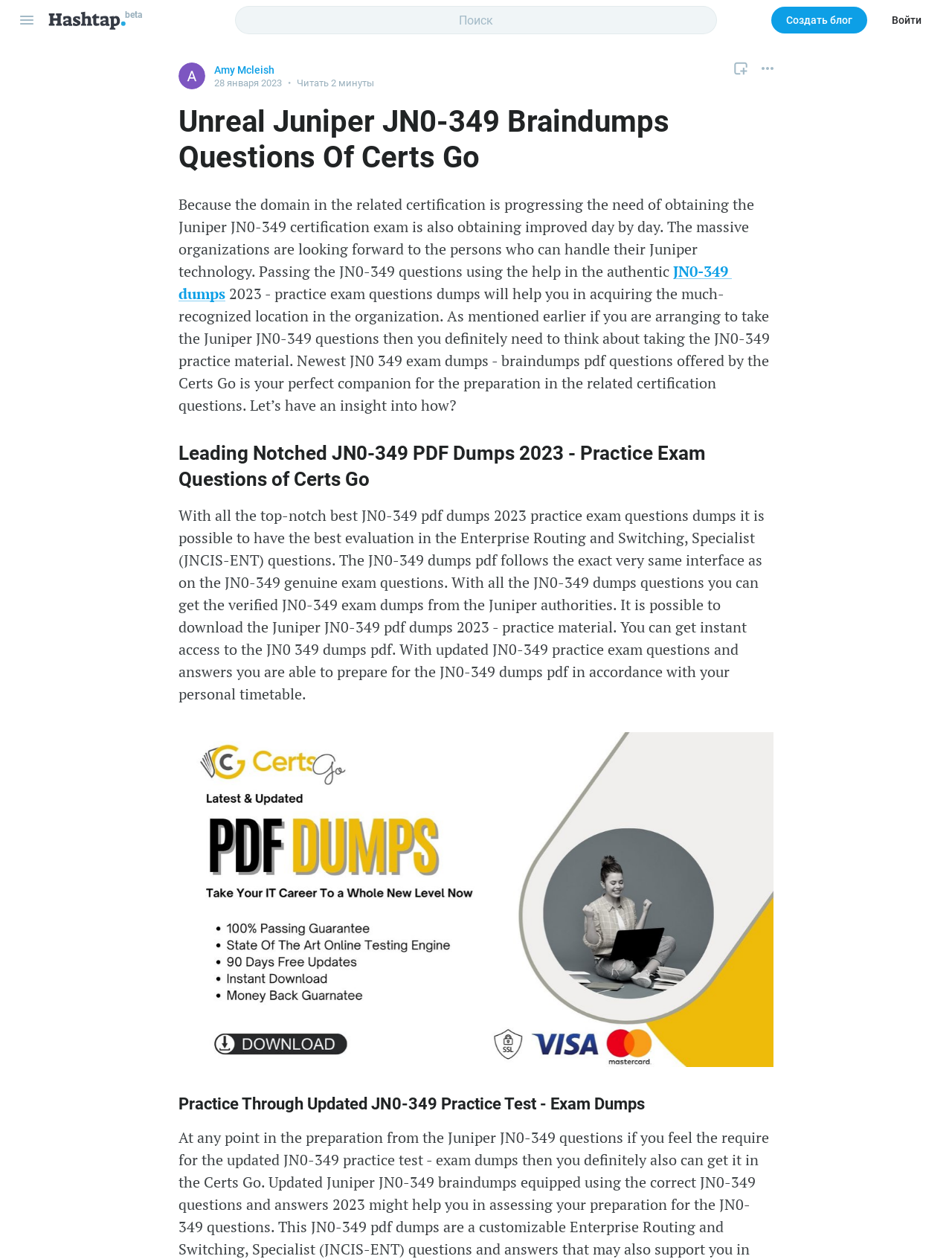Please determine and provide the text content of the webpage's heading.

Unreal Juniper JN0-349 Braindumps Questions Of Certs Go